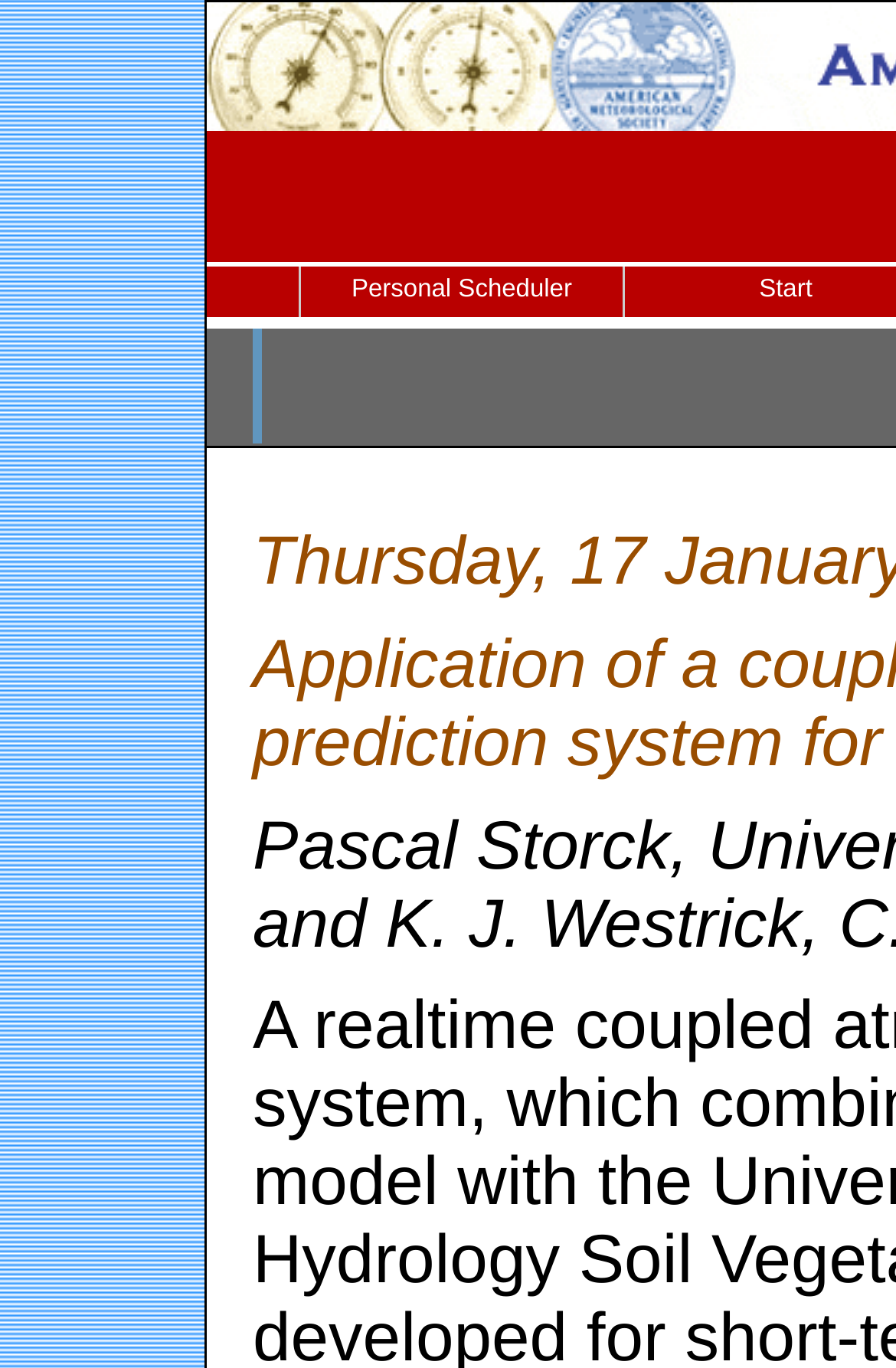Using the given description, provide the bounding box coordinates formatted as (top-left x, top-left y, bottom-right x, bottom-right y), with all values being floating point numbers between 0 and 1. Description: Health and fitness

None